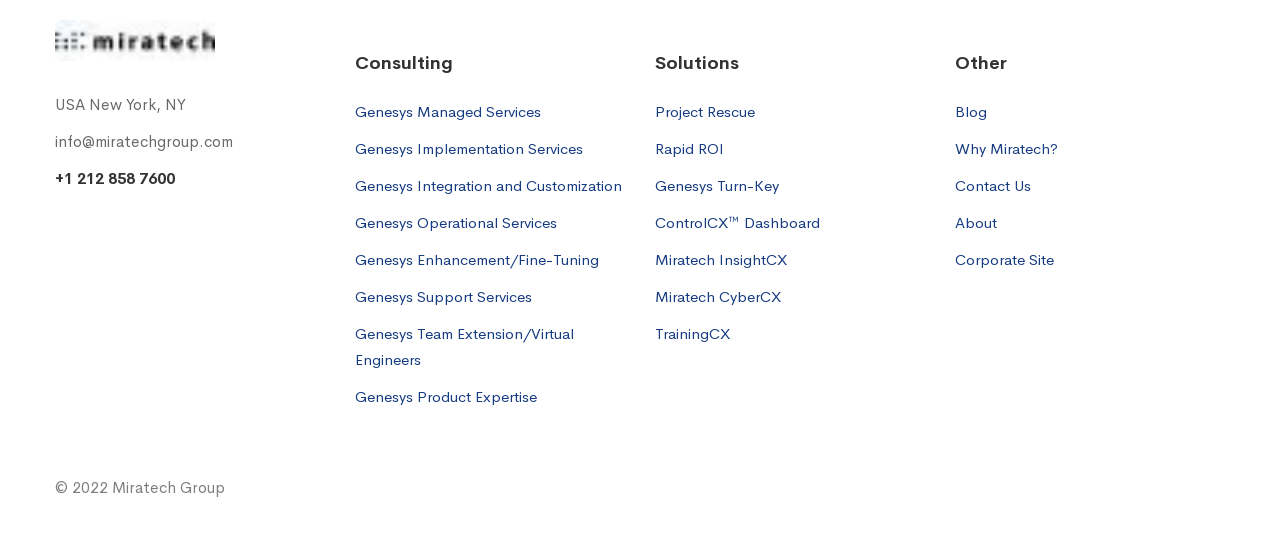Please locate the clickable area by providing the bounding box coordinates to follow this instruction: "Learn about Genesys Implementation Services".

[0.277, 0.245, 0.455, 0.292]